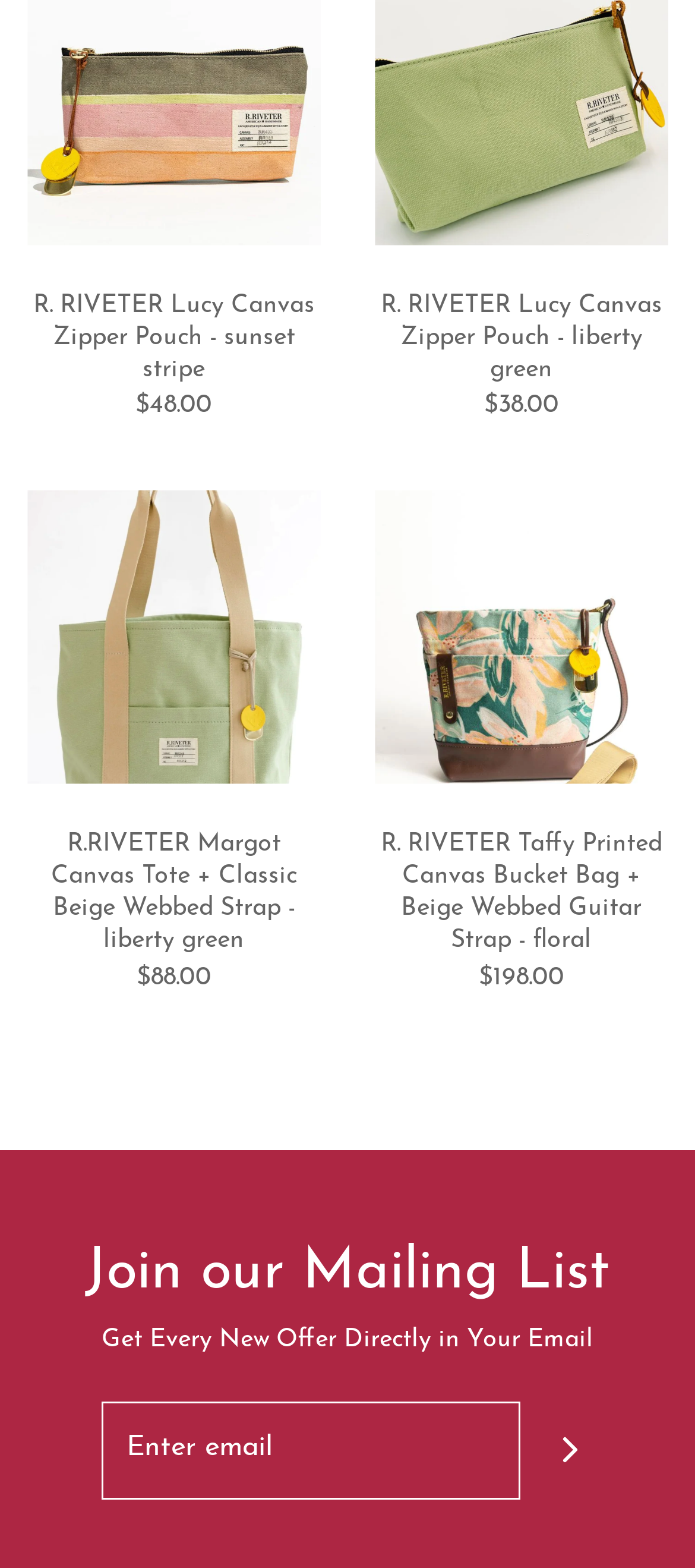How many images are associated with R.RIVETER Margot Canvas Tote + Classic Beige Webbed Strap - liberty green?
Refer to the image and provide a thorough answer to the question.

I found two image elements with the same description 'R.RIVETER Margot Canvas Tote + Classic Beige Webbed Strap - liberty green' under the link with the same text.